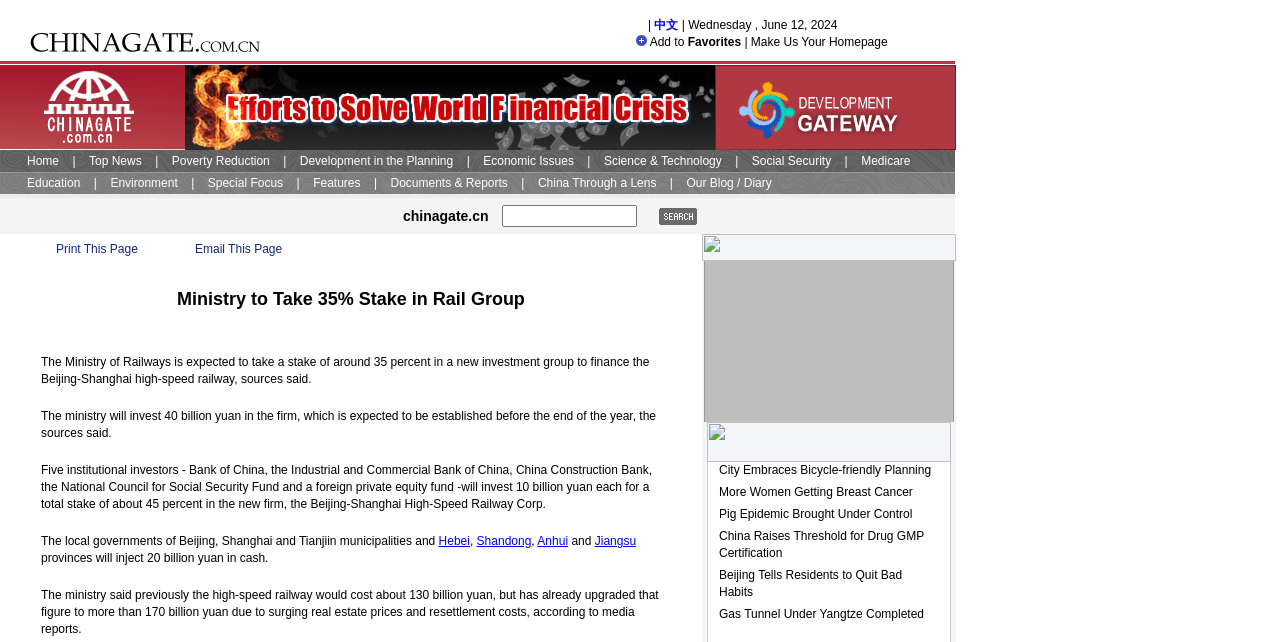Respond with a single word or phrase:
What is the purpose of the 'Print This Page' button?

to print the webpage